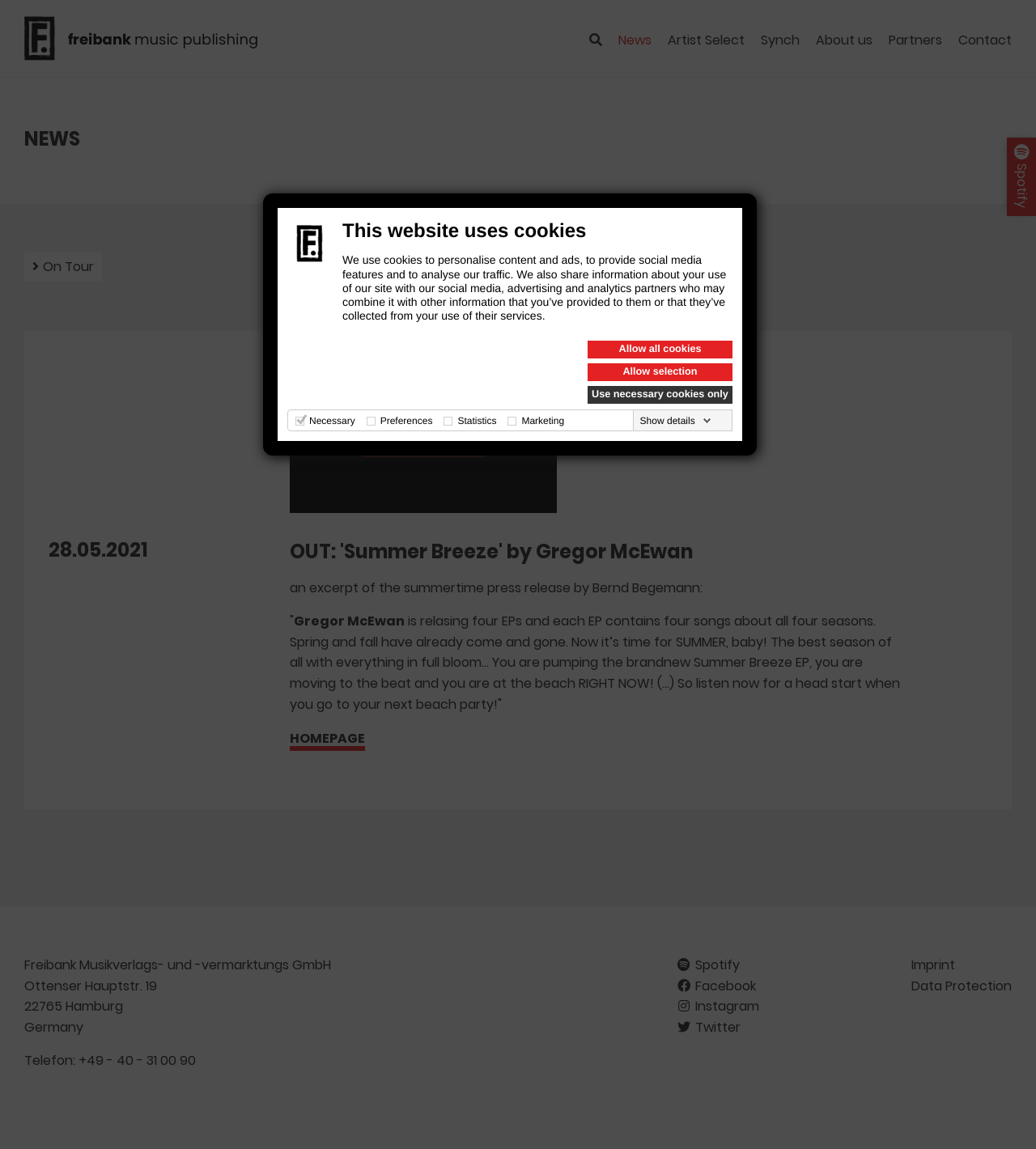Please identify the bounding box coordinates for the region that you need to click to follow this instruction: "Check the imprint".

[0.88, 0.832, 0.922, 0.848]